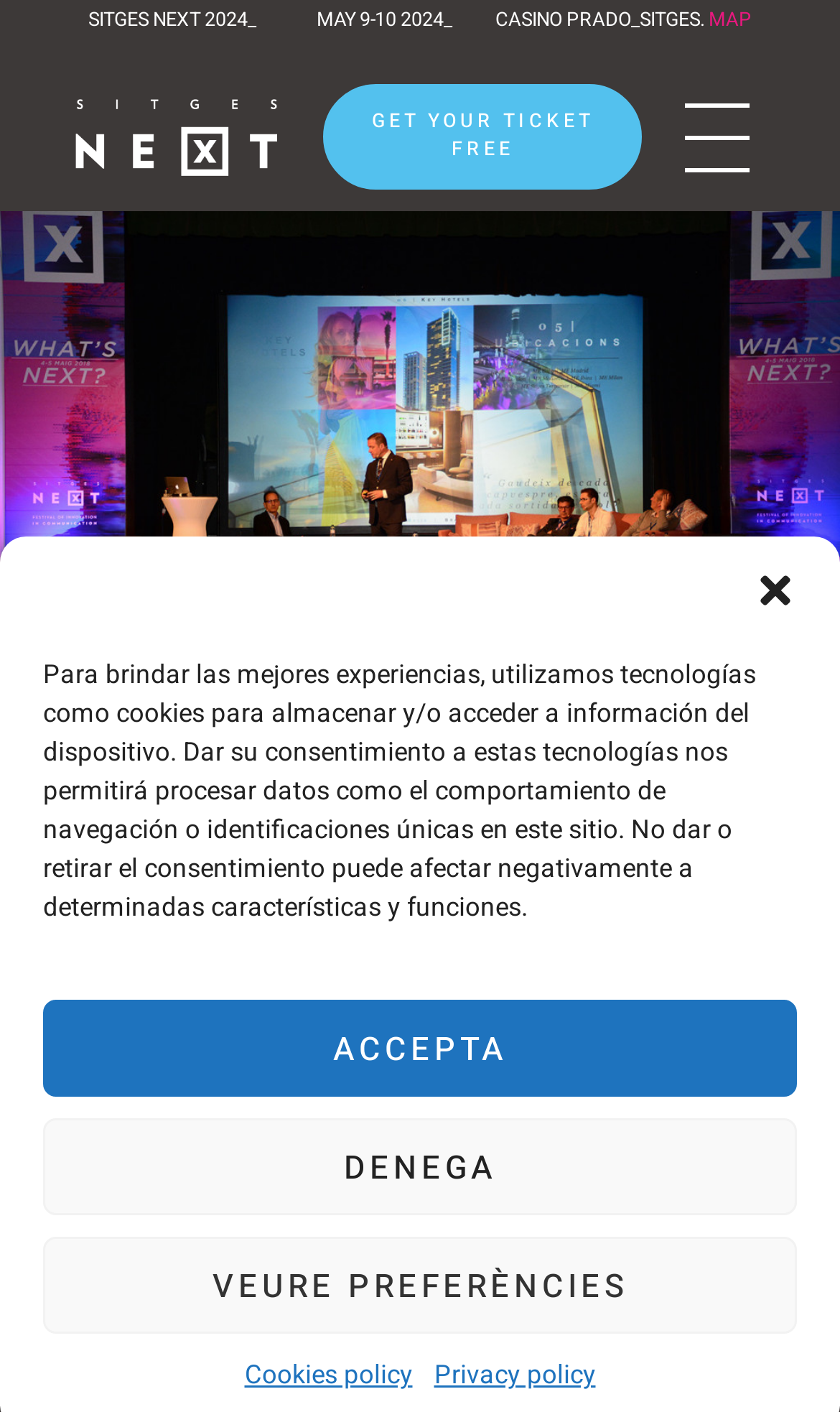Determine the coordinates of the bounding box for the clickable area needed to execute this instruction: "Check consent to receive emails".

None